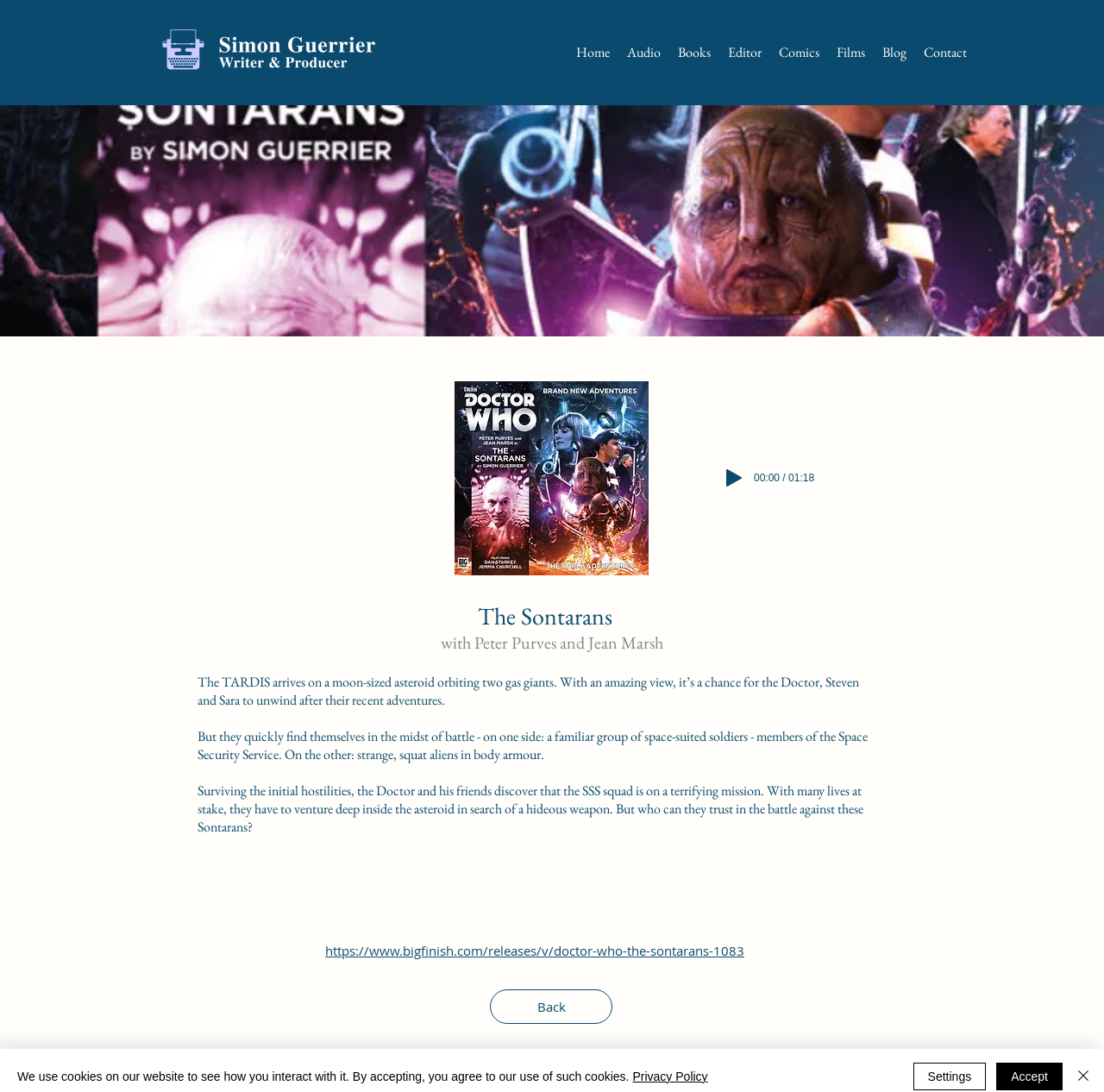Determine the bounding box coordinates of the clickable element necessary to fulfill the instruction: "Read more about 'Doctor Who: The Sontarans'". Provide the coordinates as four float numbers within the 0 to 1 range, i.e., [left, top, right, bottom].

[0.295, 0.863, 0.674, 0.878]